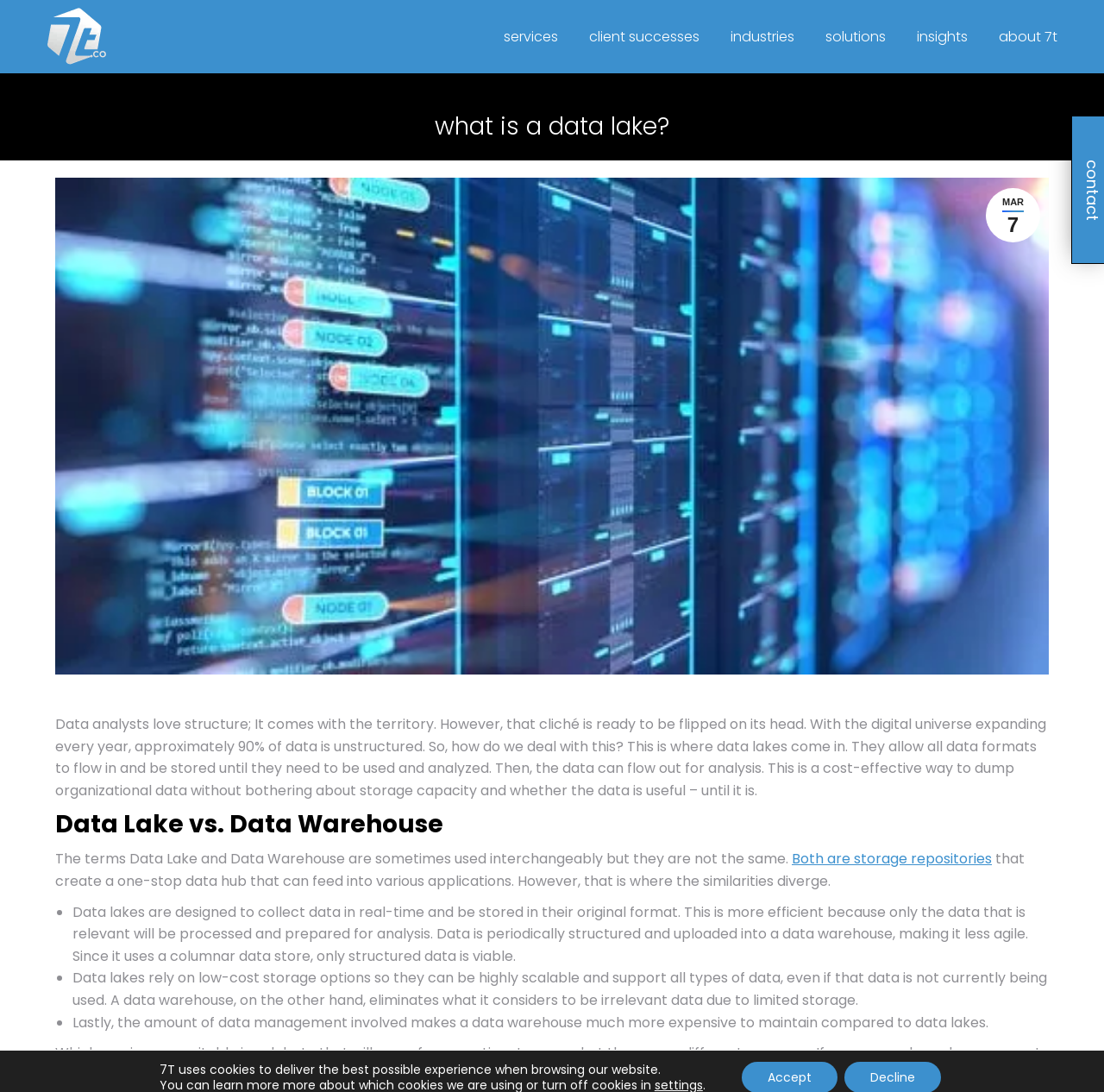Pinpoint the bounding box coordinates of the clickable area needed to execute the instruction: "Click on the 'admin' link". The coordinates should be specified as four float numbers between 0 and 1, i.e., [left, top, right, bottom].

None